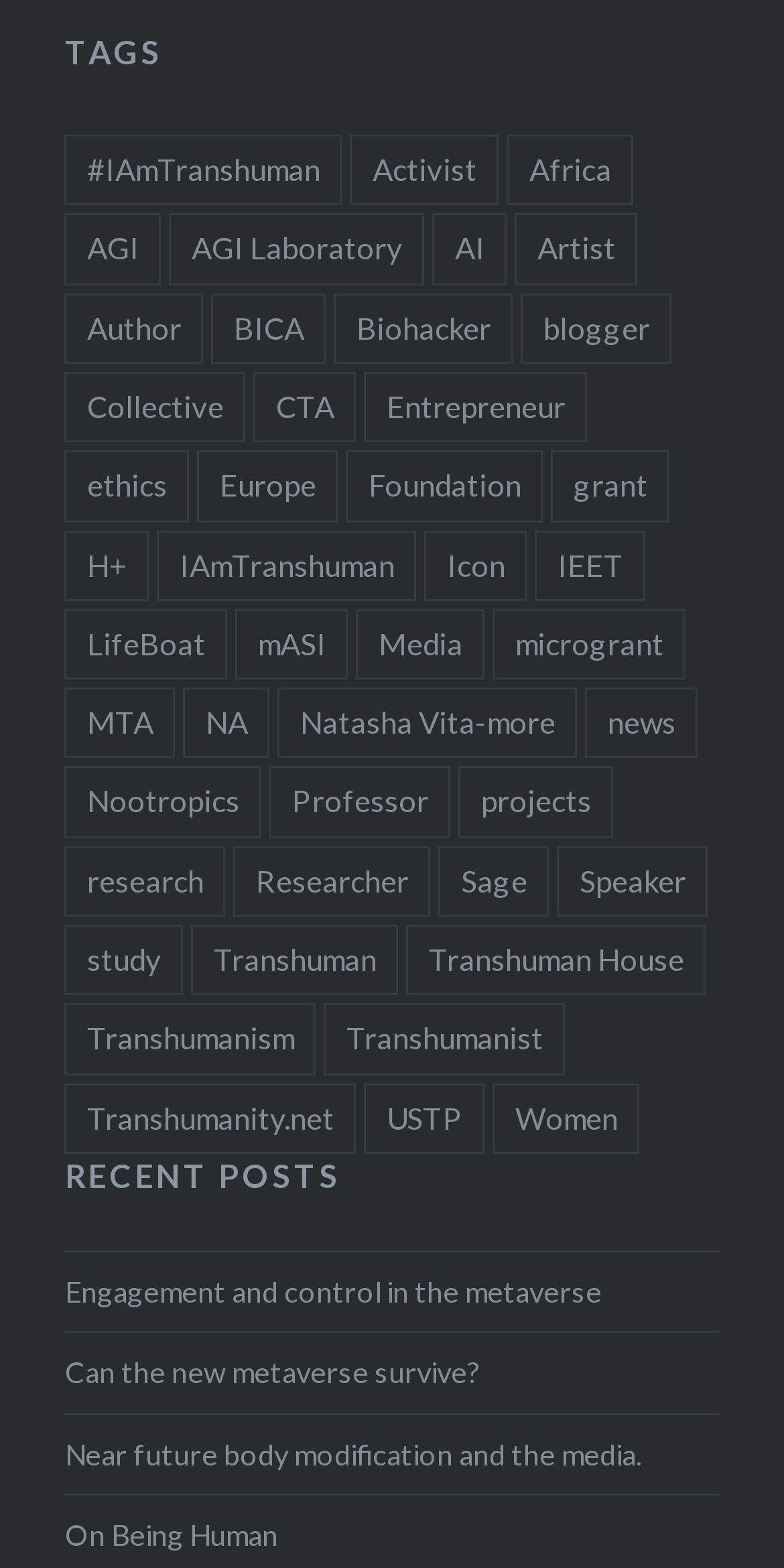Identify the bounding box coordinates for the region of the element that should be clicked to carry out the instruction: "Search for something". The bounding box coordinates should be four float numbers between 0 and 1, i.e., [left, top, right, bottom].

None